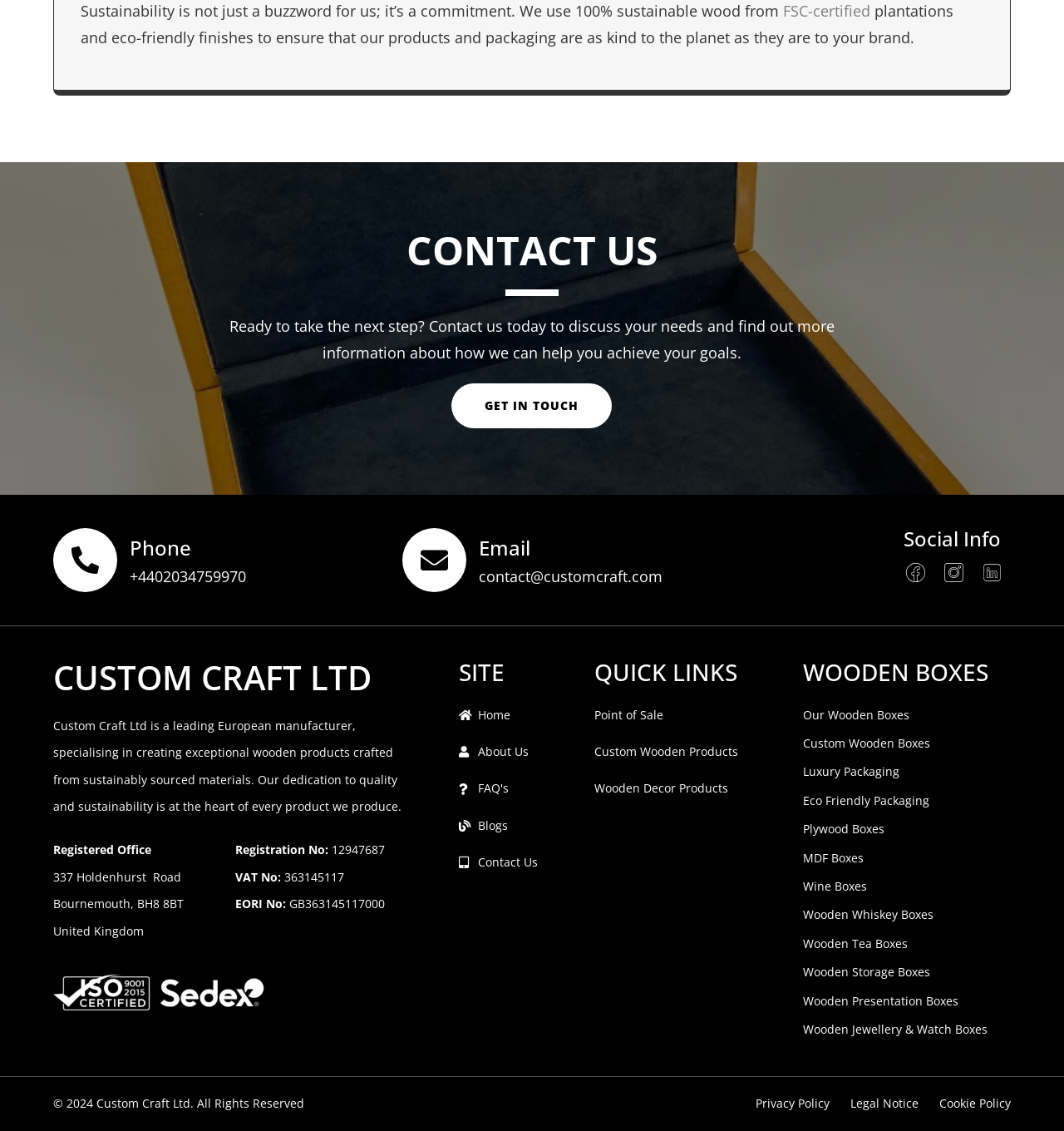Please find the bounding box coordinates (top-left x, top-left y, bottom-right x, bottom-right y) in the screenshot for the UI element described as follows: Custom Wooden Products

[0.559, 0.653, 0.694, 0.677]